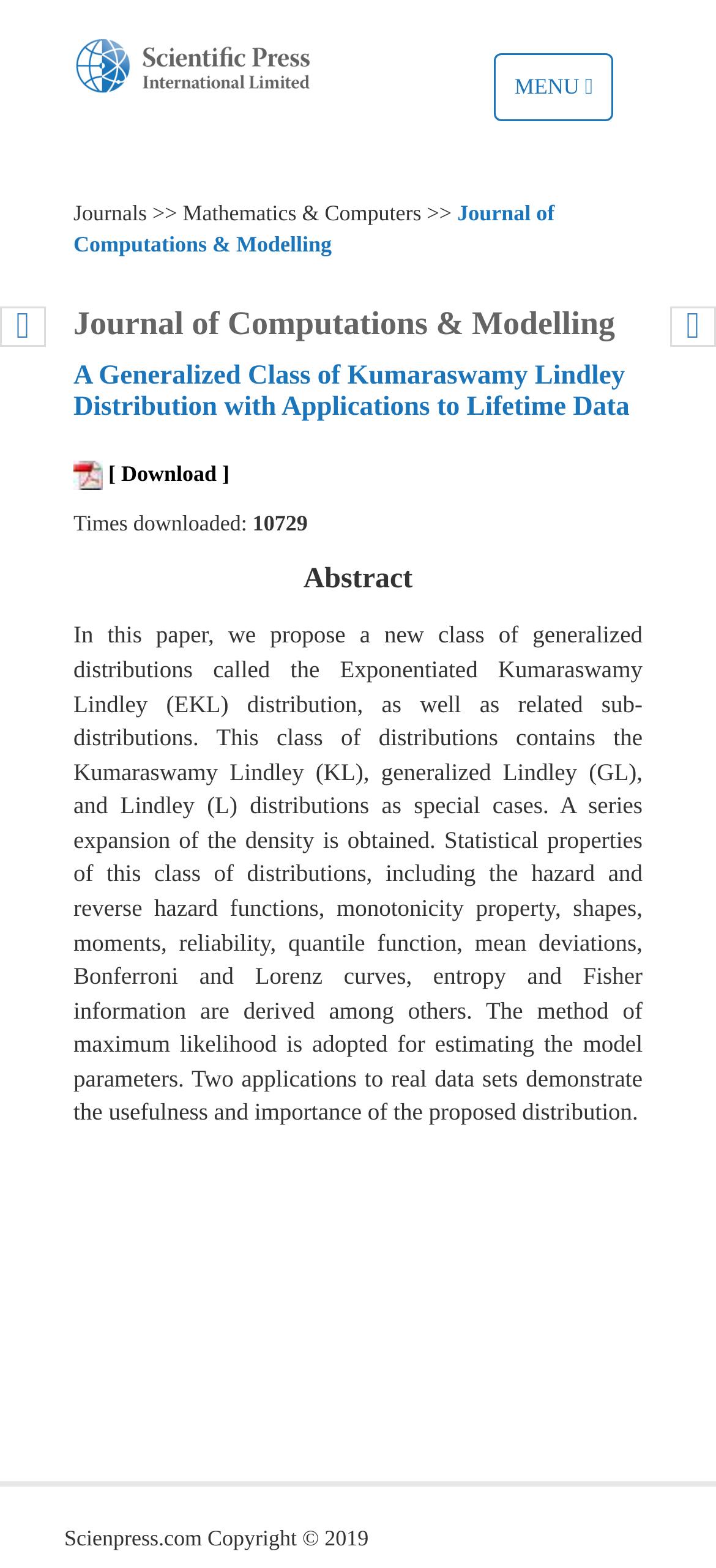Provide an in-depth caption for the elements present on the webpage.

The webpage appears to be a journal article page from Scienpress Ltd. At the top right corner, there is a button to toggle the navigation menu. Next to it, there is a link with an image, likely a logo. Below these elements, there is a breadcrumb navigation bar with text "Journals >> Mathematics & Computers >>" followed by the journal title "Journal of Computations & Modelling".

The main content of the page is an article titled "A Generalized Class of Kumaraswamy Lindley Distribution with Applications to Lifetime Data". The article title is displayed prominently, and below it, there is a PDF icon with a link to download the article. The number of times the article has been downloaded, 10729, is displayed next to the download link.

The abstract of the article is presented in a block of text, which describes the content of the article, including the proposal of a new class of distributions, statistical properties, and applications to real data sets.

At the top left corner, there are two links with icons, likely for navigation or social media. At the bottom of the page, there is a copyright notice stating "Scienpress.com Copyright © 2019".